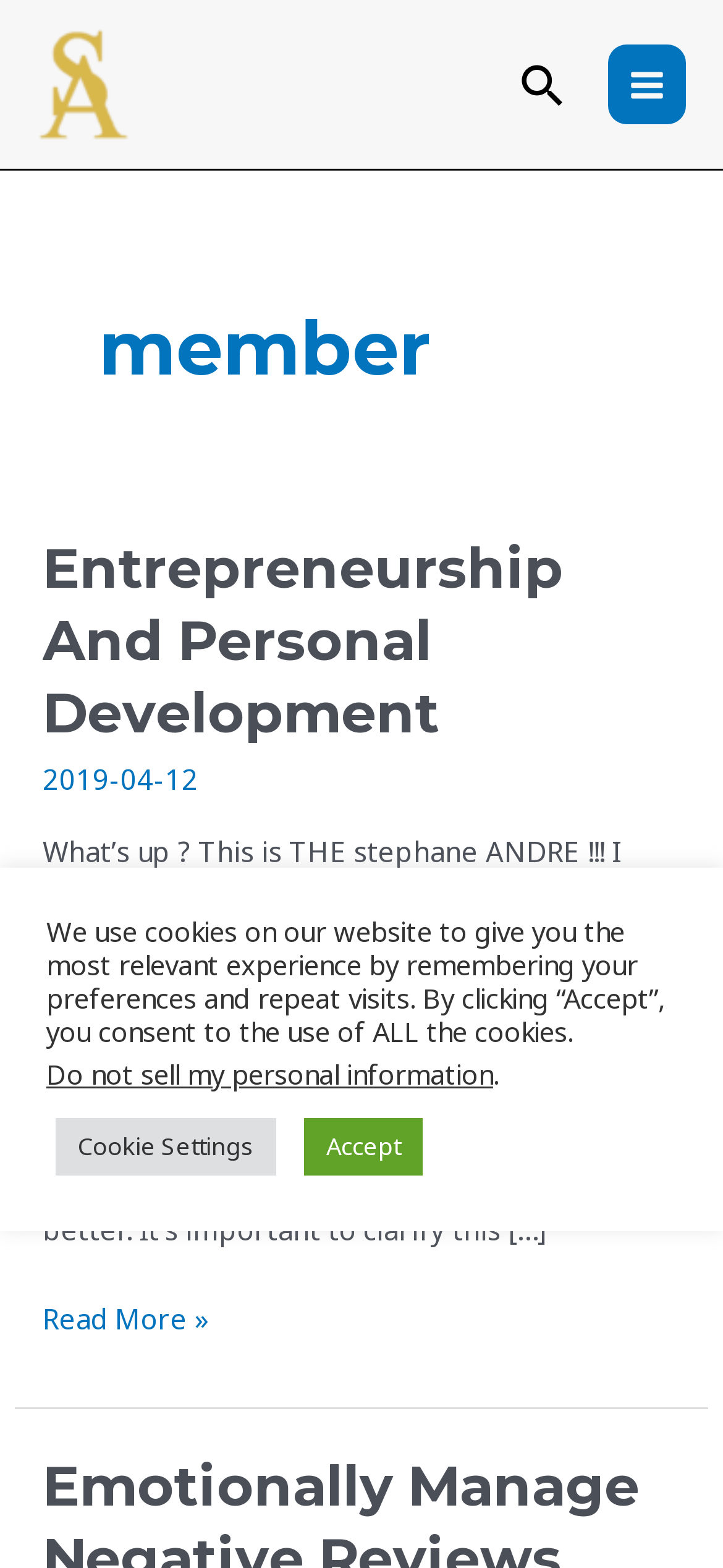What is the category of the article?
Look at the screenshot and provide an in-depth answer.

The category of the article can be found in the heading of the article section, which is 'Entrepreneurship And Personal Development'. This heading is also a link, indicating that it is a category or a tag.